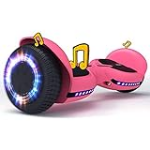Using details from the image, please answer the following question comprehensively:
What is the primary focus of this hoverboard's design?

According to the caption, this hoverboard prioritizes safety and enjoyment, suggesting that the design is centered around providing a fun and secure riding experience for users.